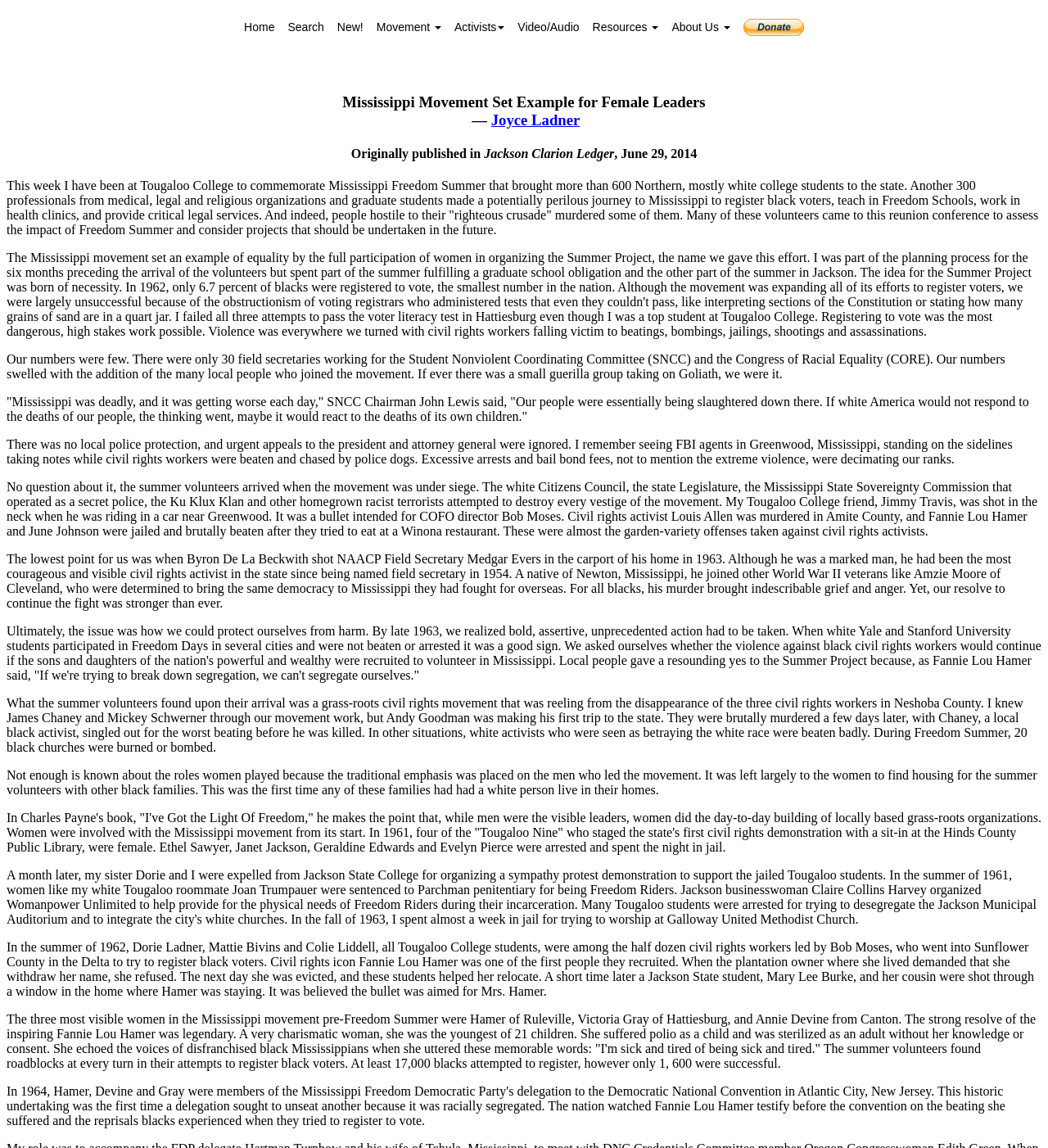What was the outcome of the Freedom Summer registration efforts?
Based on the image, answer the question in a detailed manner.

According to the text, during the Freedom Summer, at least 17,000 blacks attempted to register, but only 1,600 were successful, indicating the difficulties and obstacles faced by the civil rights movement.